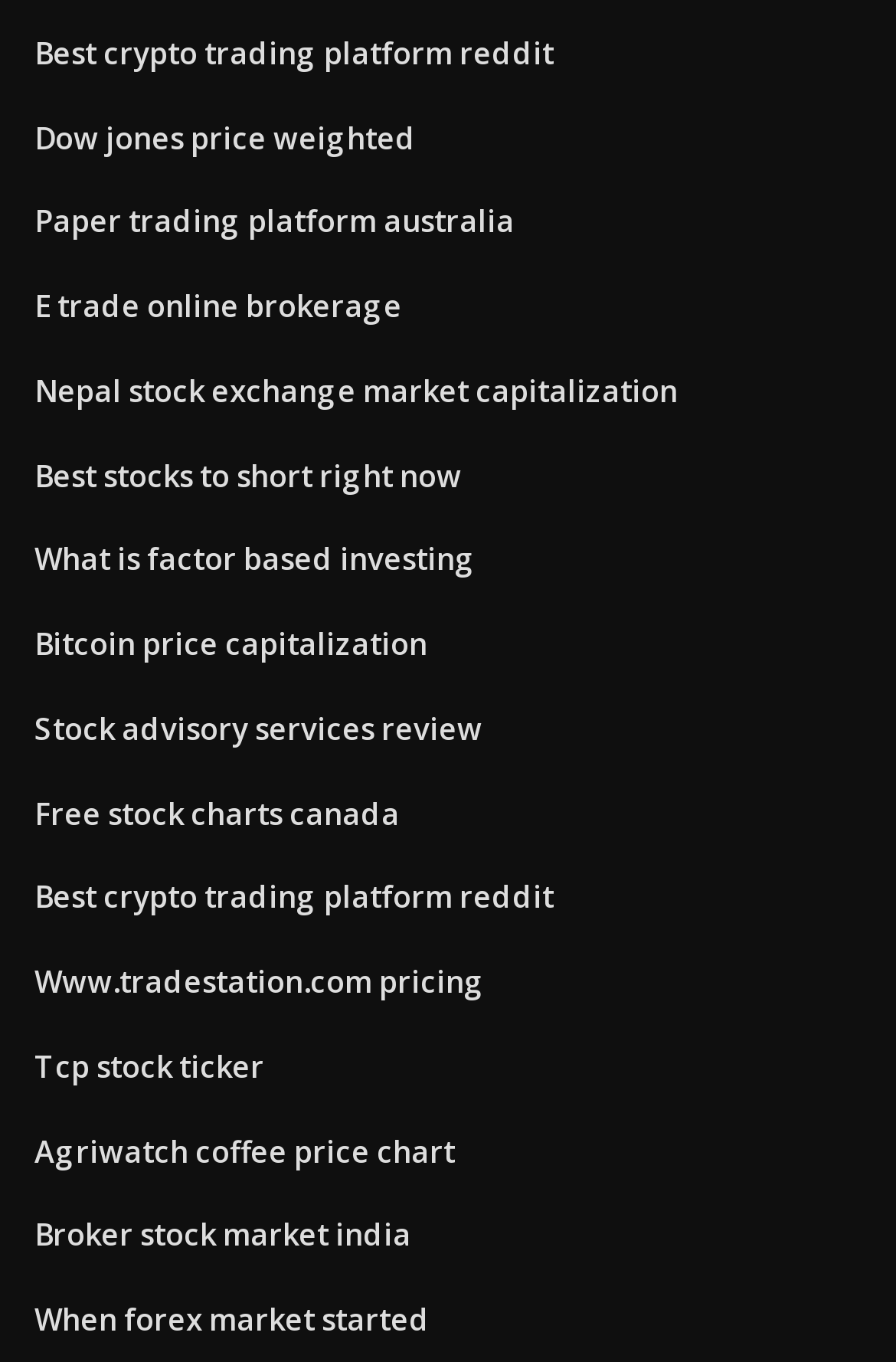Are there any links related to stock markets?
Look at the image and respond with a single word or a short phrase.

Yes